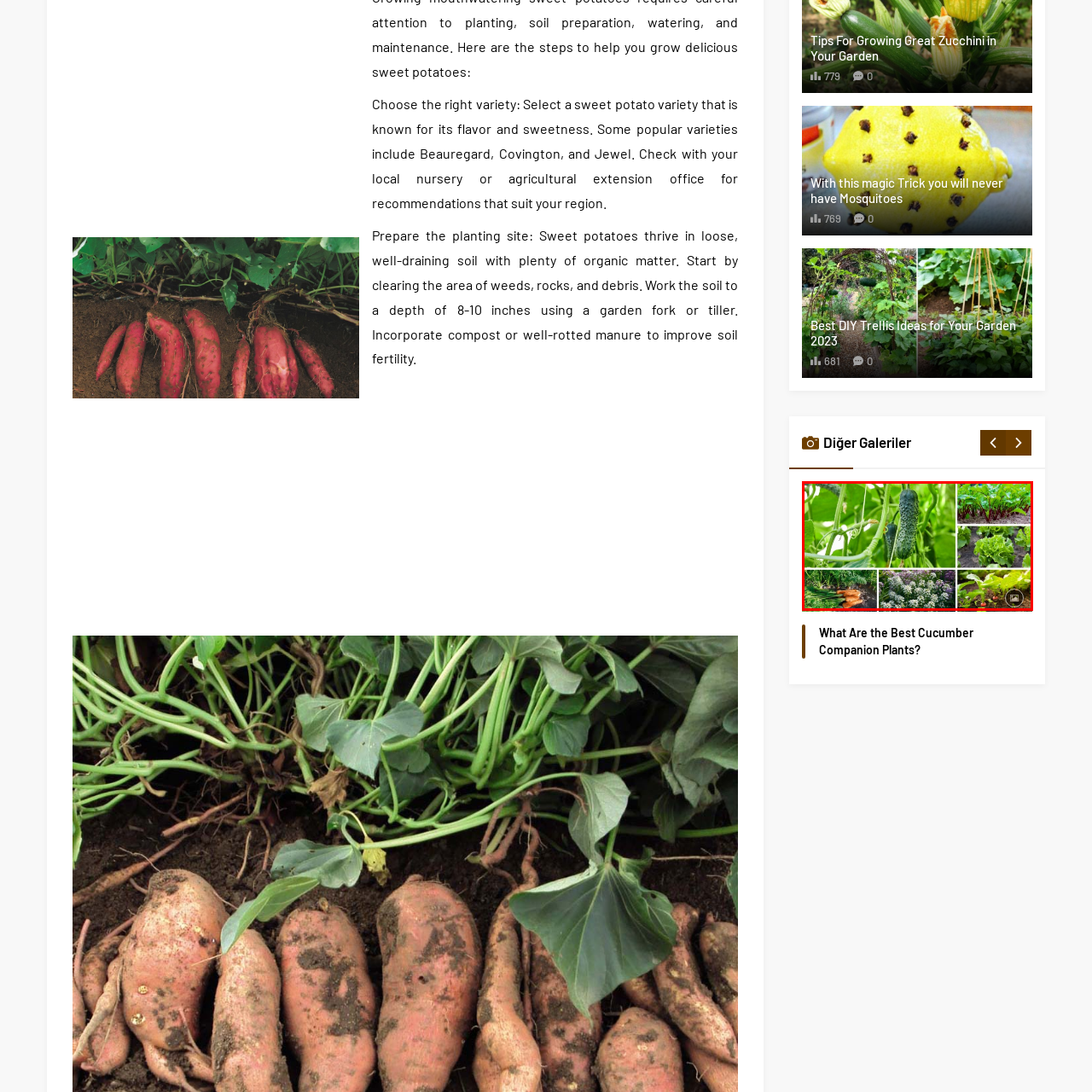Check the content in the red bounding box and reply to the question using a single word or phrase:
What is peeking through the soil?

Beetroots